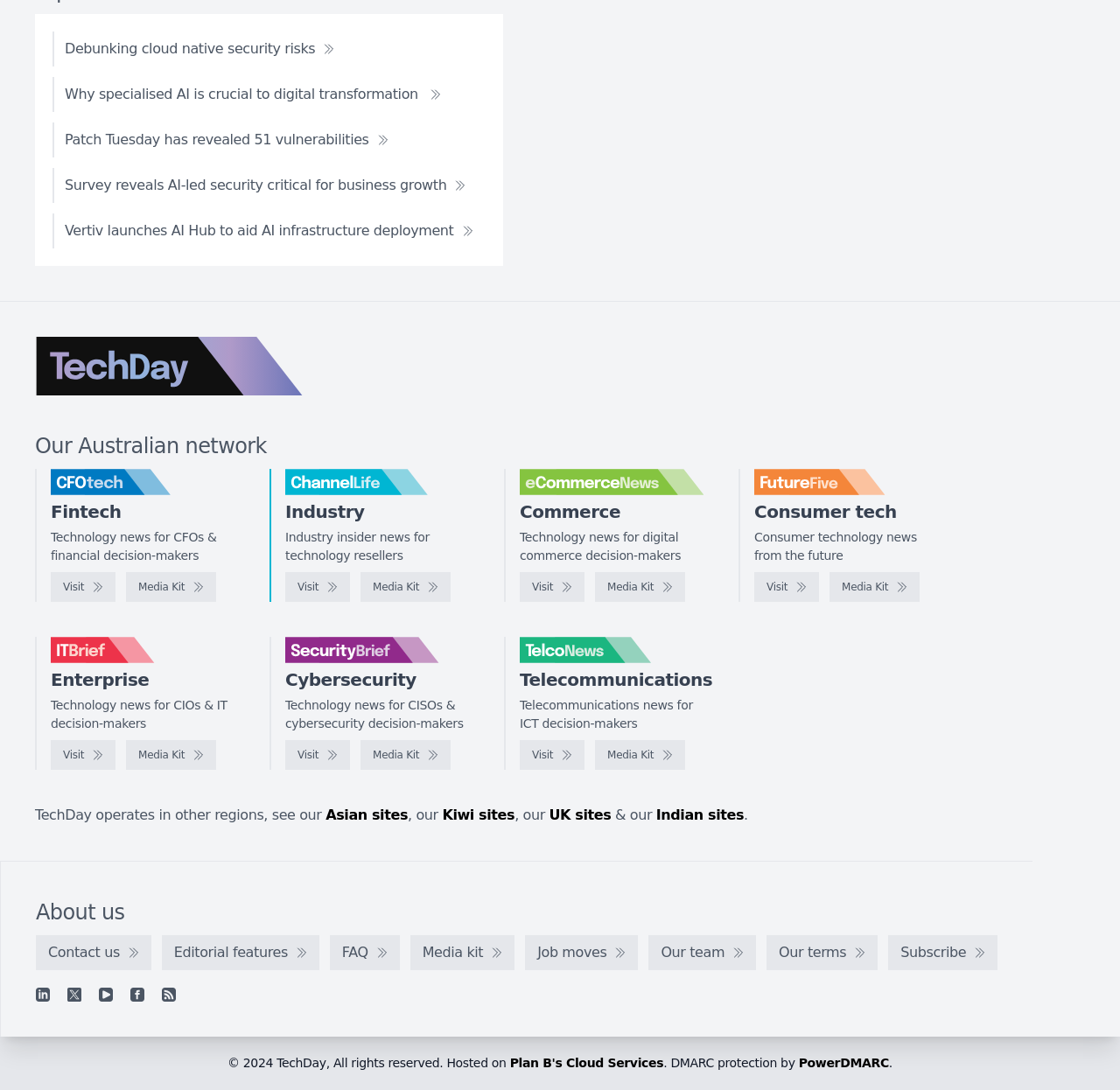Based on the element description Debunking cloud native security risks, identify the bounding box coordinates for the UI element. The coordinates should be in the format (top-left x, top-left y, bottom-right x, bottom-right y) and within the 0 to 1 range.

[0.047, 0.029, 0.31, 0.061]